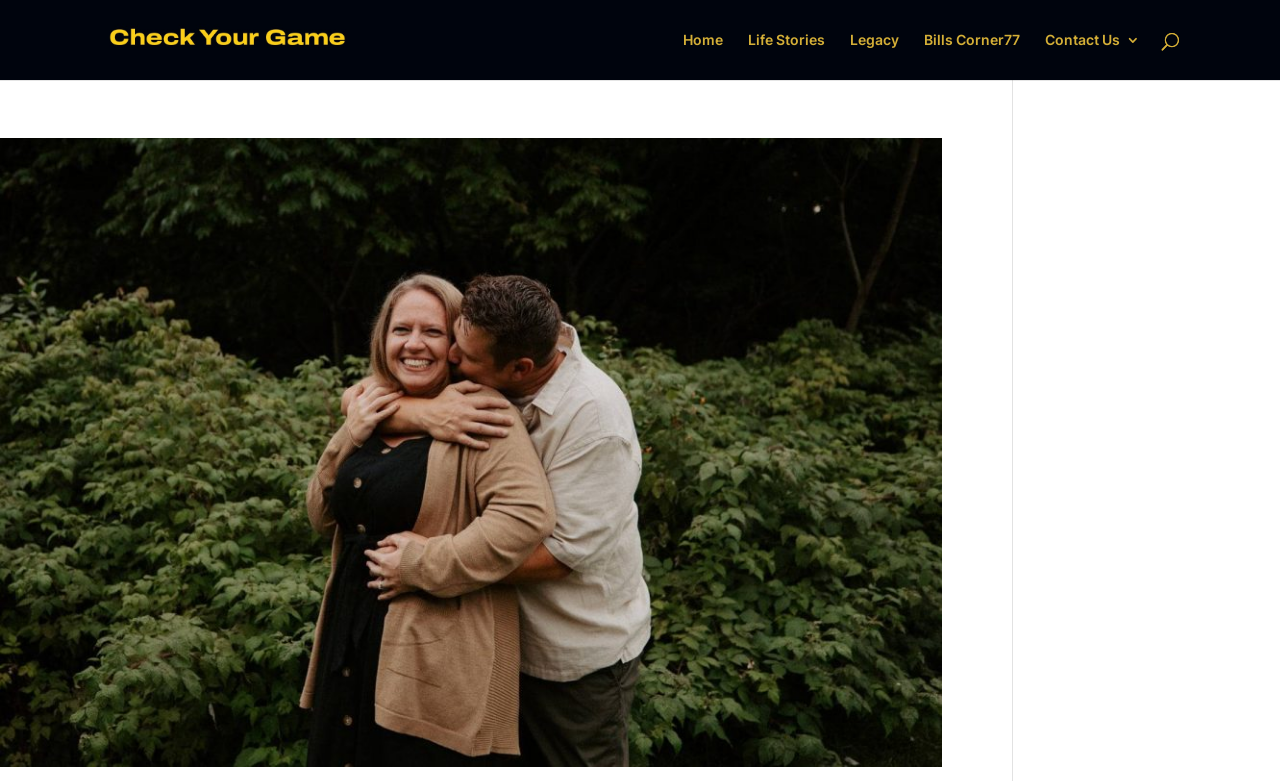What is the purpose of the 'Check Your Game' link?
Please provide an in-depth and detailed response to the question.

Based on the context of the webpage and the description of the 'Check Your Game' link, it is likely that the link is intended for users to check their progress or status in a game or a business simulation.